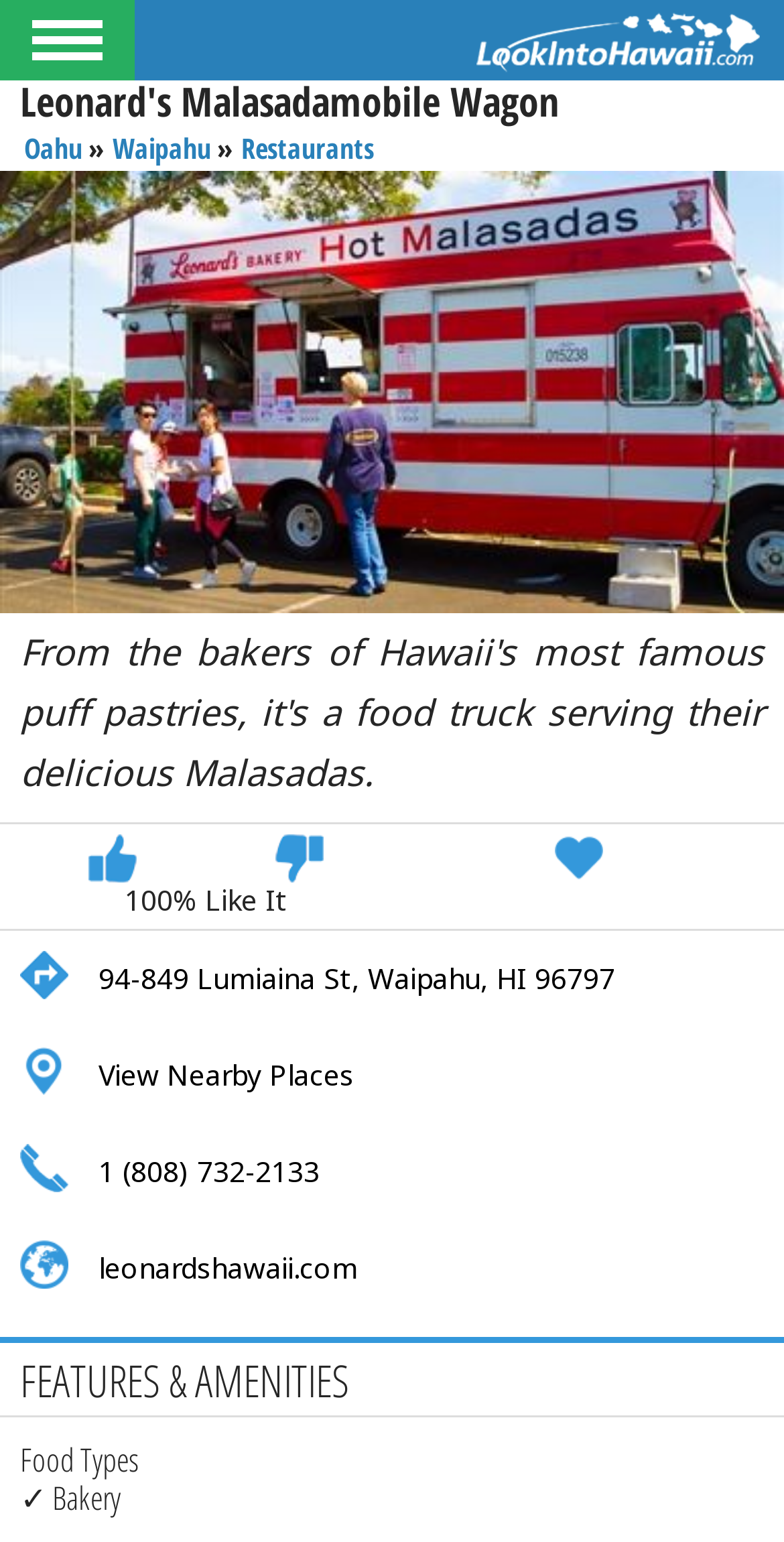Please identify the primary heading on the webpage and return its text.

Leonard's Malasadamobile Wagon